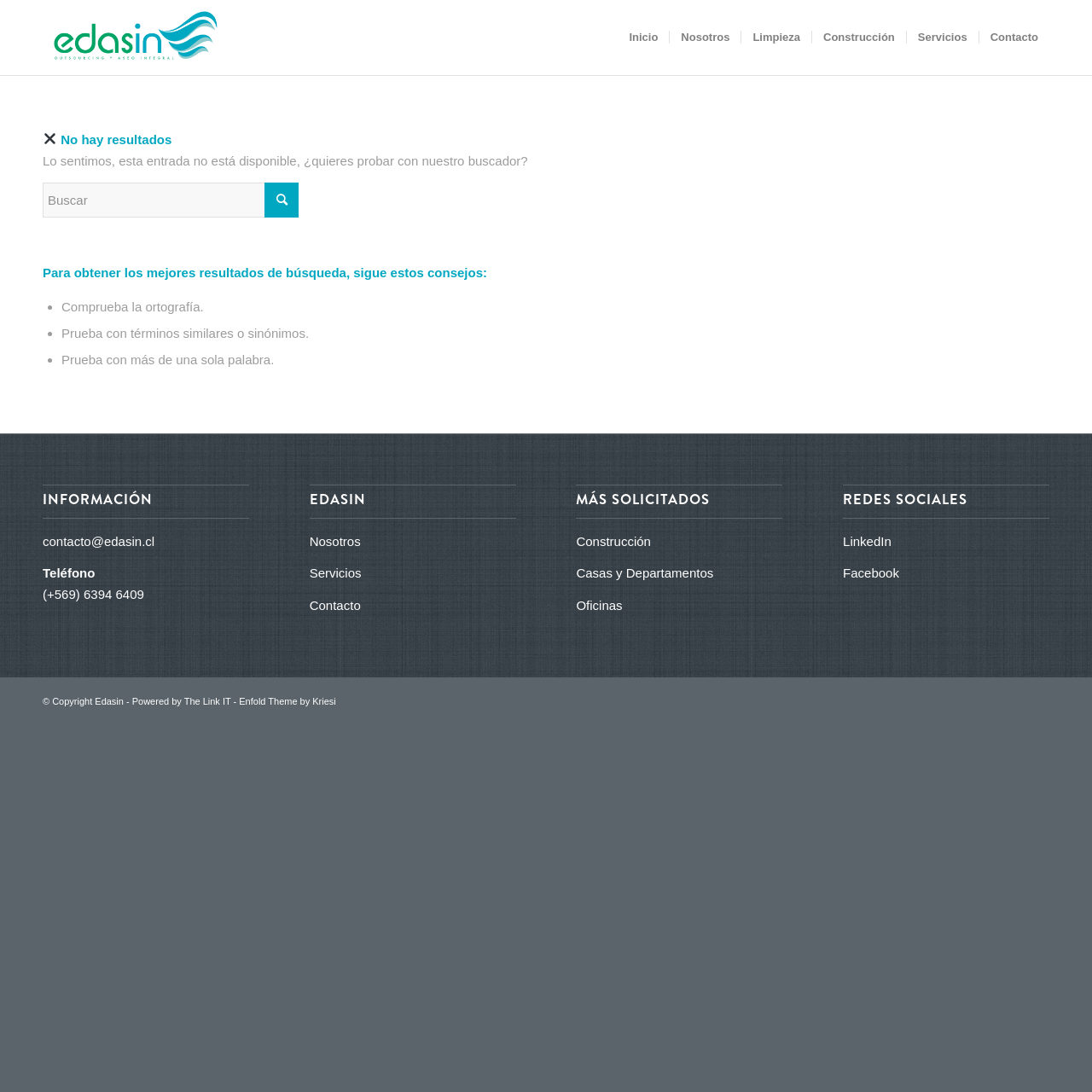Locate the bounding box of the UI element with the following description: "name="s" placeholder="Buscar"".

[0.039, 0.167, 0.273, 0.199]